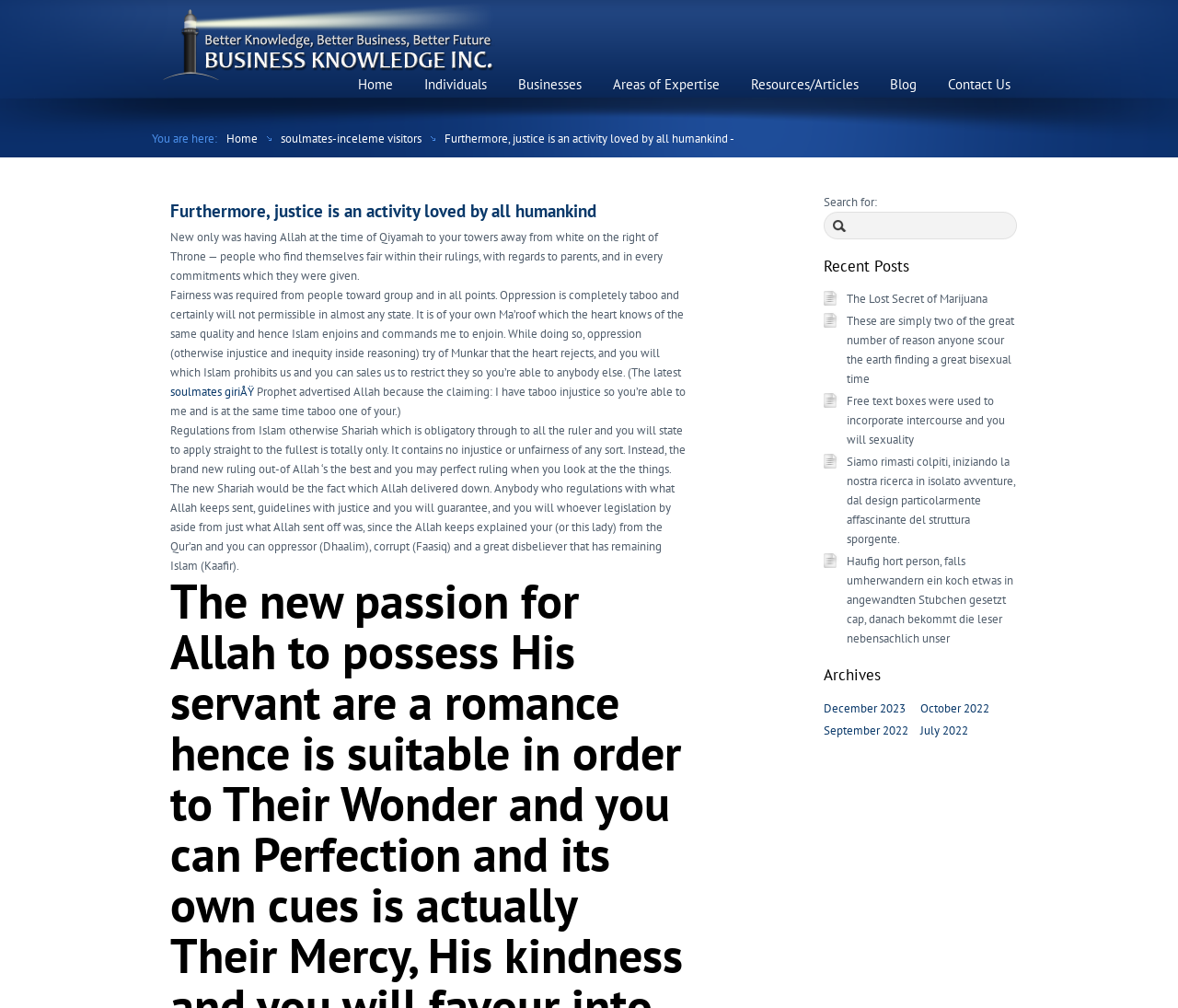Using the element description Areas of Expertise, predict the bounding box coordinates for the UI element. Provide the coordinates in (top-left x, top-left y, bottom-right x, bottom-right y) format with values ranging from 0 to 1.

[0.509, 0.068, 0.623, 0.099]